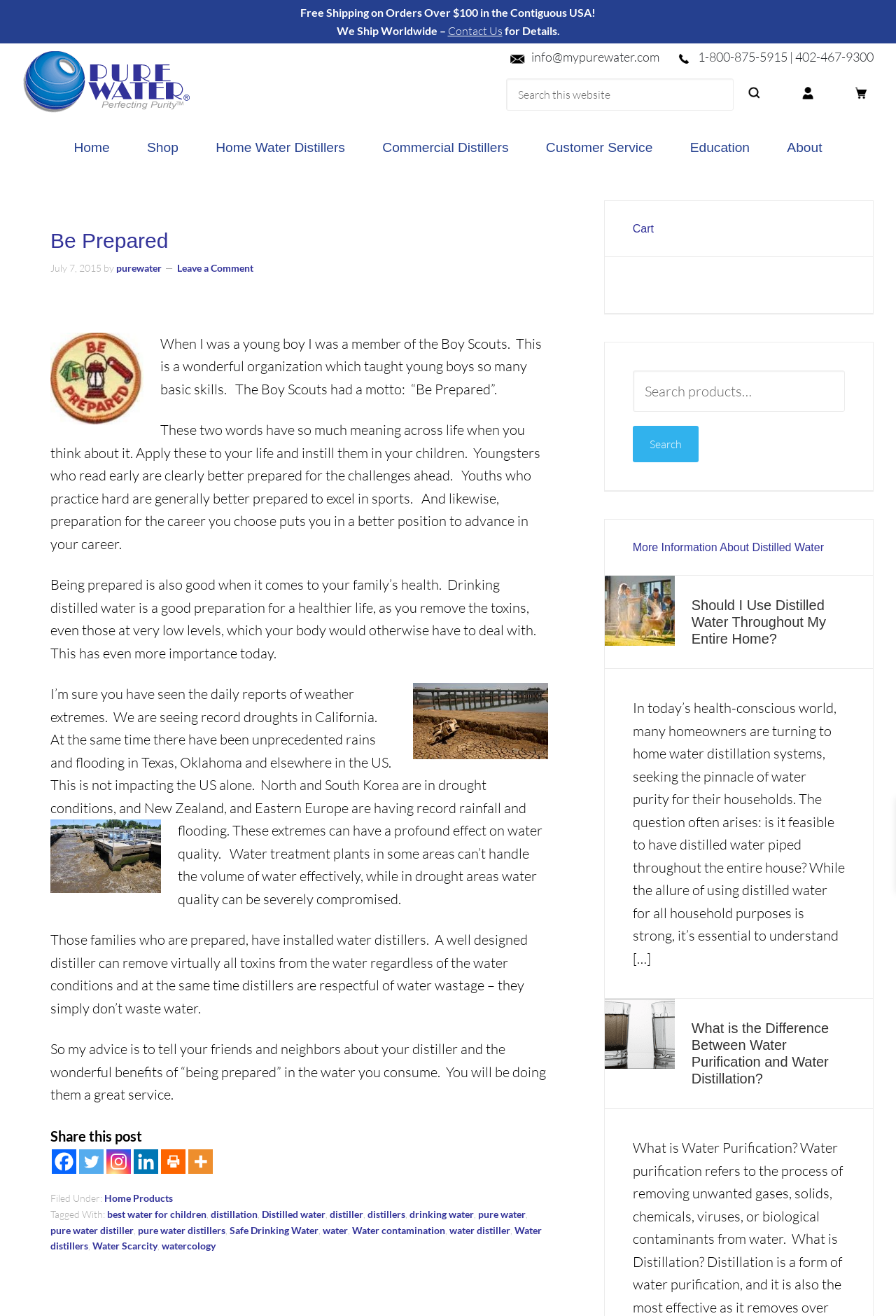What is the company name?
Refer to the image and give a detailed response to the question.

The company name can be found in the top left corner of the webpage, where it says 'Be Prepared - My Pure Water'. It is also mentioned in the link 'My Pure Water' with bounding box coordinates [0.025, 0.036, 0.275, 0.089].